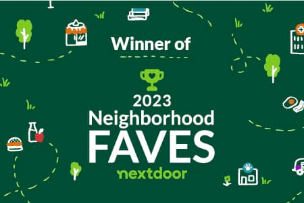Review the image closely and give a comprehensive answer to the question: What does the trophy icon represent?

According to the caption, the trophy icon highlights the achievement, illustrating recognition and celebration within the neighborhood.